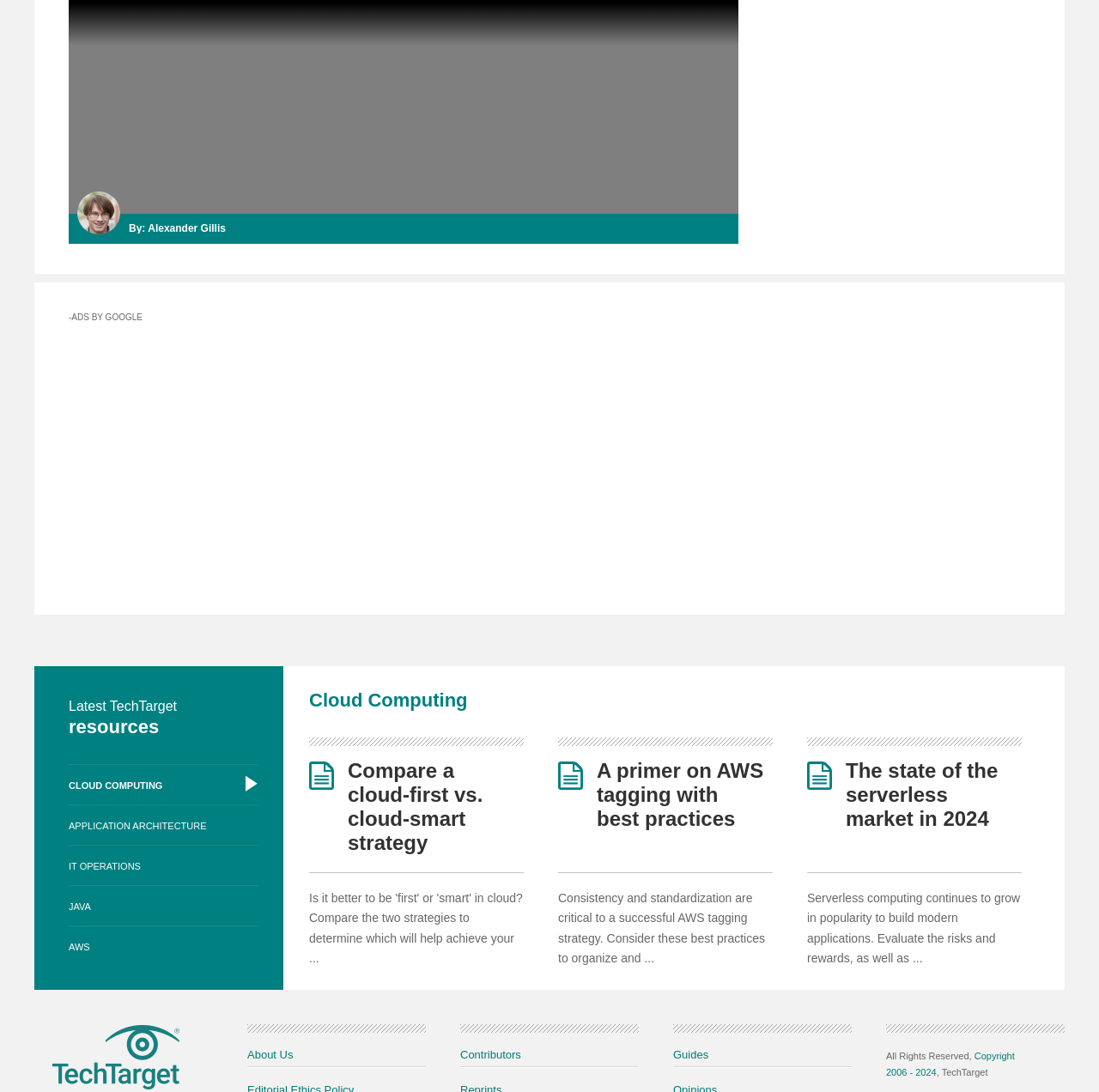Determine the bounding box coordinates for the area you should click to complete the following instruction: "Check the 'Copyright 2006 - 2024' information".

[0.806, 0.963, 0.923, 0.986]